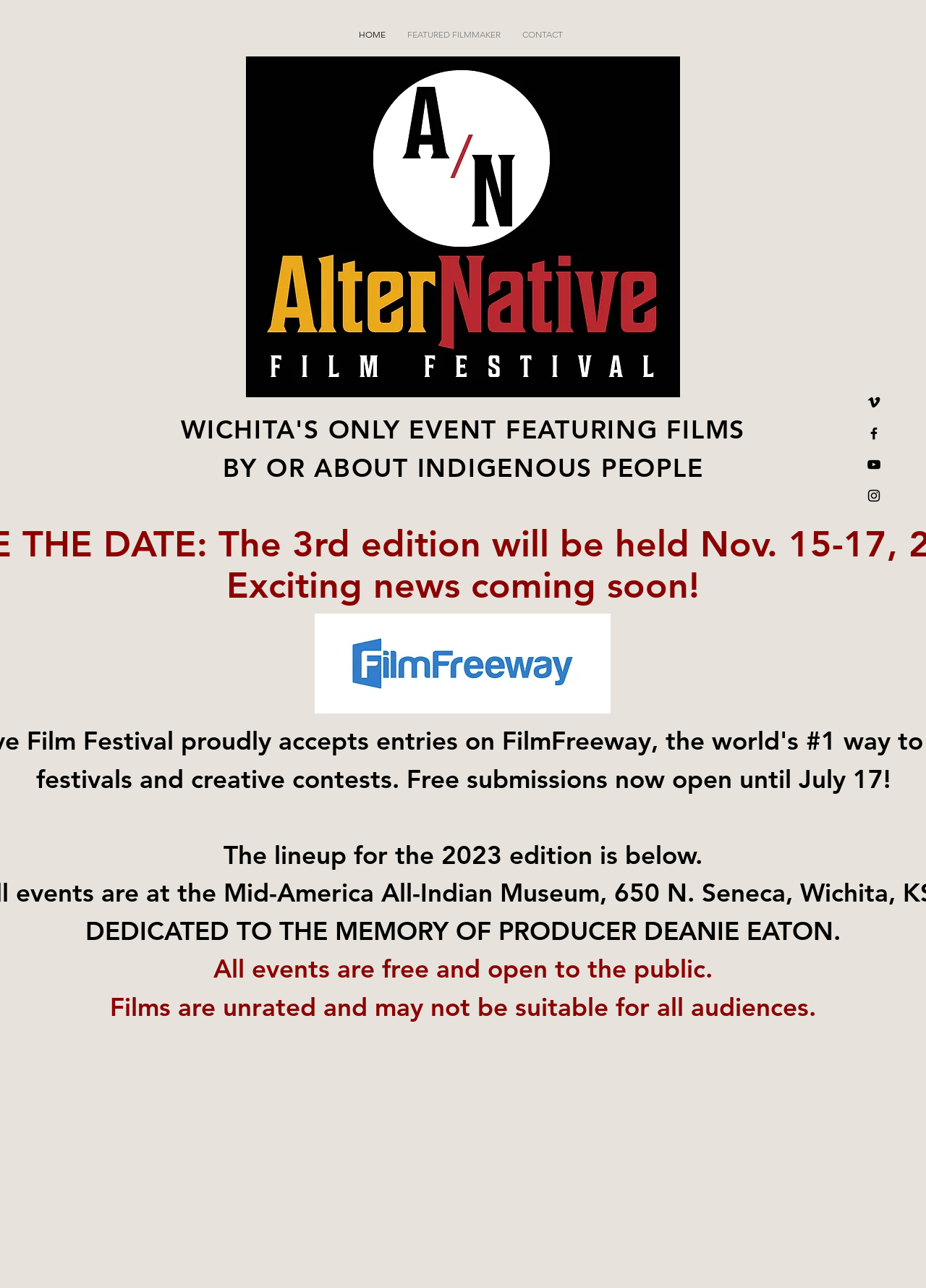Explain in detail what is displayed on the webpage.

The webpage is about the AlterNative Film Festival, specifically Wichita's first All-Indigenous Film Festival. At the top, there is a navigation bar with three links: "HOME", "FEATURED FILMMAKER", and "CONTACT". Below the navigation bar, there is a logo image of the film festival.

The main content of the page is divided into two sections. On the left side, there is a section with several static text elements. The first text element announces "Exciting news coming soon!" followed by a text element that introduces the lineup for the 2023 edition of the festival. Below that, there is a dedication to the memory of producer Deanie Eaton. Further down, there are two more text elements, one stating that all events are free and open to the public, and another warning that the films are unrated and may not be suitable for all audiences.

On the right side, there is a section with a link to FilmFreeway, accompanied by its logo image. Below that, there is a social bar with links to Vimeo, Facebook, YouTube, and Instagram, each represented by a black icon.

At the bottom of the page, there is a schedule section for Friday, November 10. The section is headed by "OPENING NIGHT, FRIDAY, NOV. 10, 2023 Presented by Alex M. Thomas" and lists a film titled "Beans" with its director, Tracey Deer.